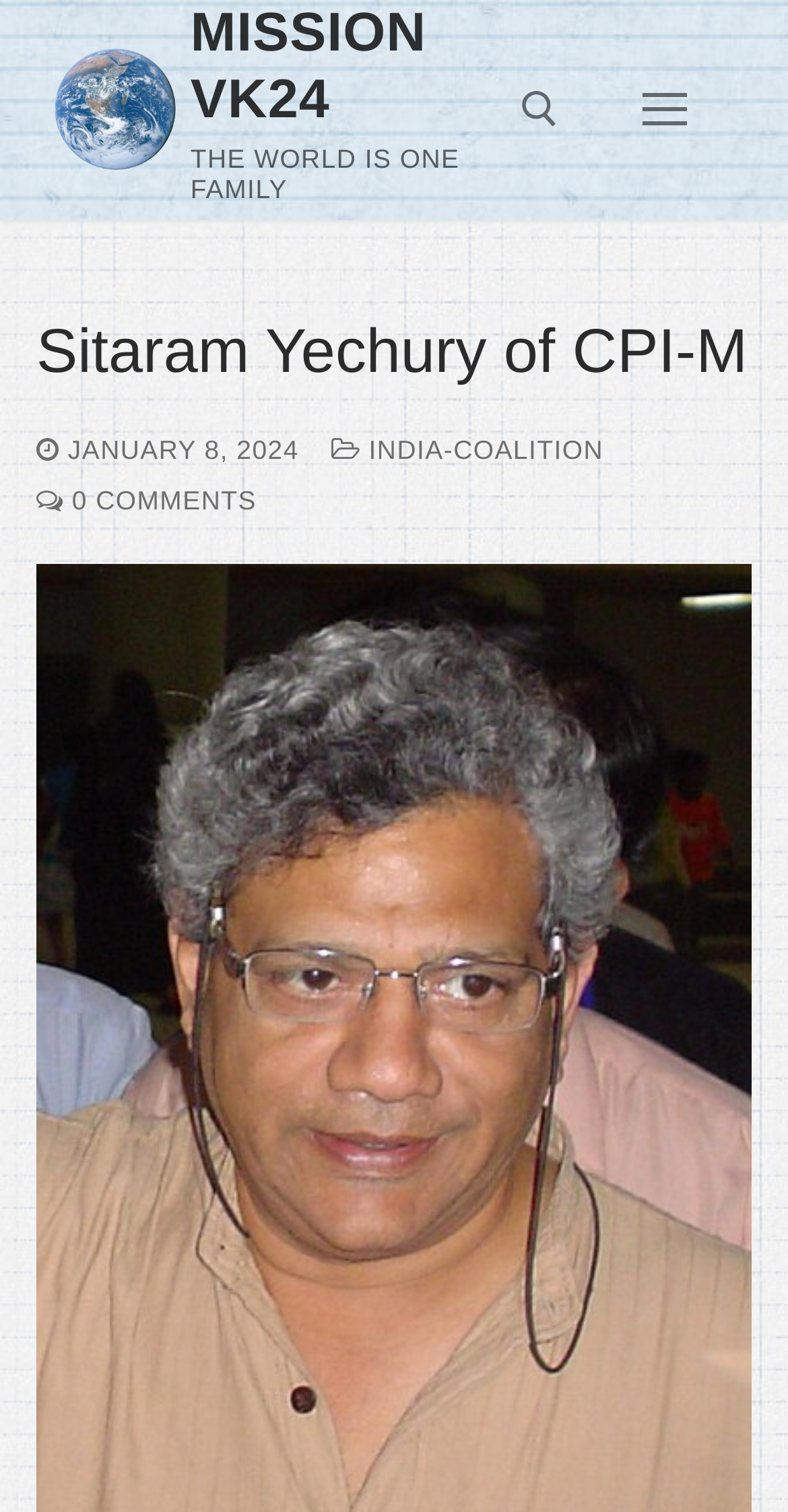What is the date mentioned on the webpage?
Please answer the question with a detailed response using the information from the screenshot.

I found the date by looking at the link element with the bounding box coordinates [0.046, 0.287, 0.379, 0.307], which contains the text 'JANUARY 8, 2024'.